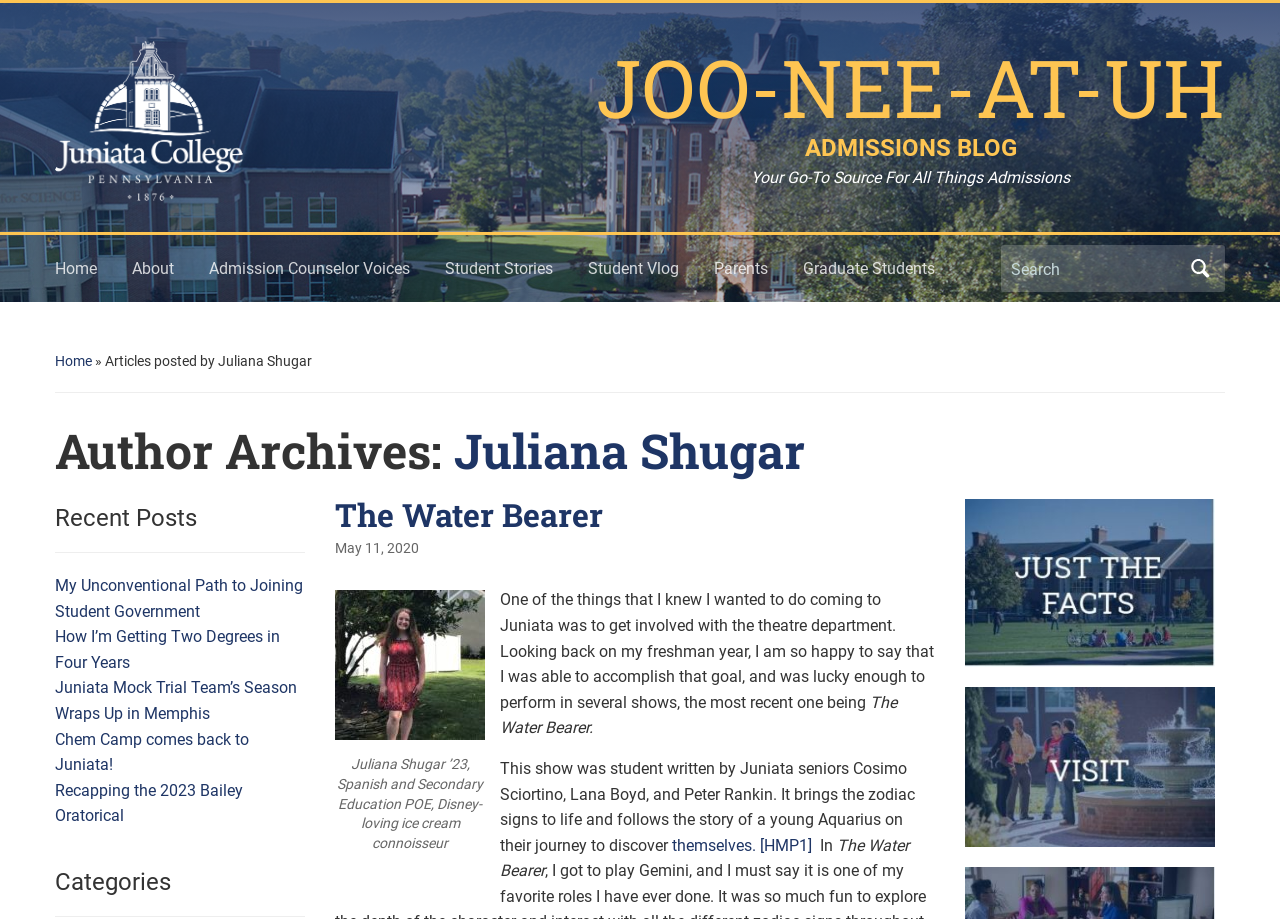Find and provide the bounding box coordinates for the UI element described with: "The Water Bearer".

[0.262, 0.536, 0.471, 0.583]